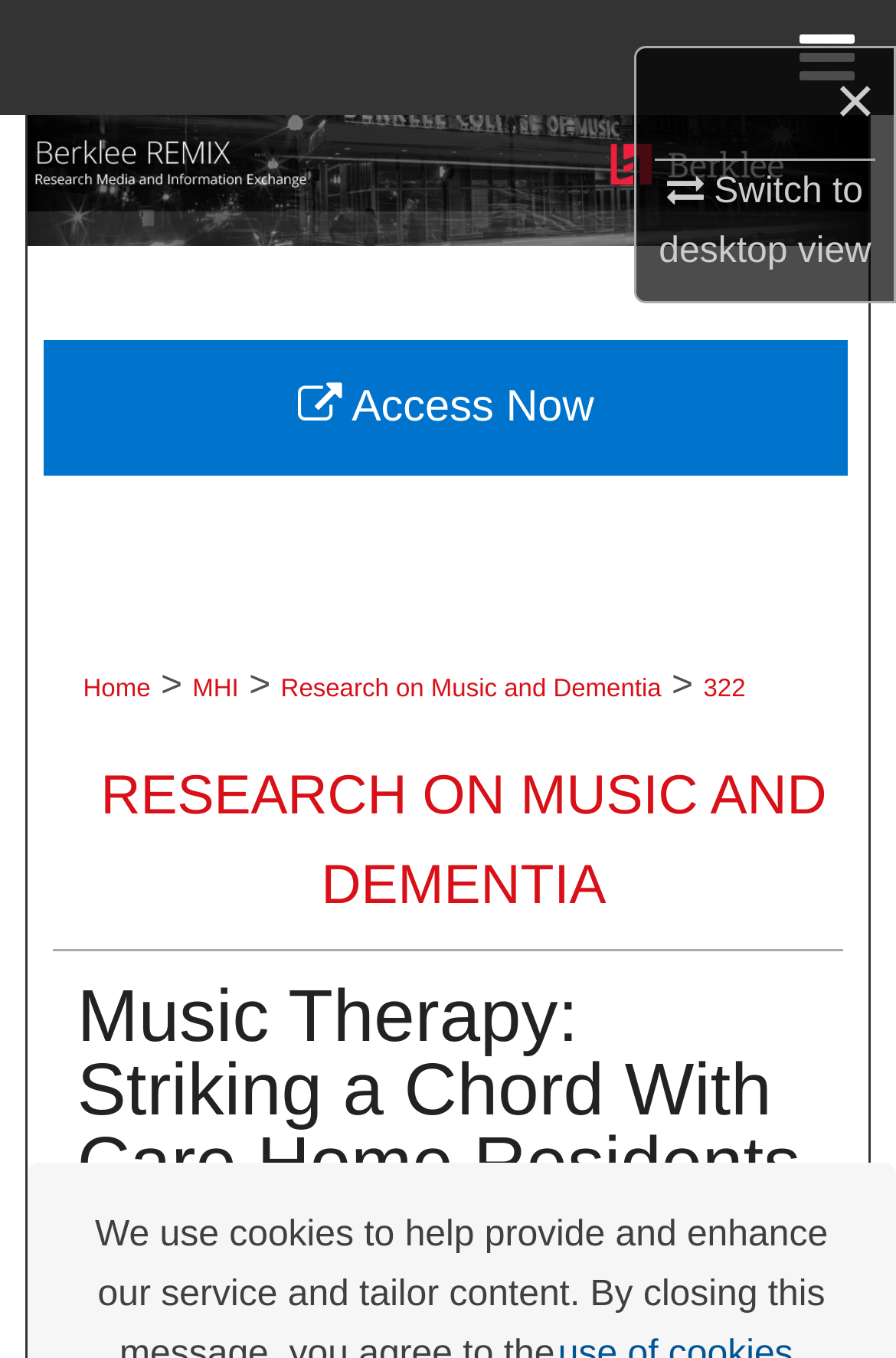Describe every aspect of the webpage in a detailed manner.

The webpage appears to be an article or research paper about music therapy, specifically its application in care homes for residents with dementia. The title of the article is "Music Therapy: Striking a Chord With Care Home Residents" by S. Wood.

At the top right corner, there are three links: "×", "Switch to desktop view", and "≡ Menu". Below these links, there is a hidden menu with several options, including "Home", "Search", "Browse Collections", "My Account", "About", and "DC Network Digital Commons Network™".

On the top left side, there is a link to "Research Media and Information Exchange" accompanied by an image, and another image of "Berklee College of Music" to its right.

Below these elements, there is a navigation breadcrumb trail with links to "Home", "MHI", "Research on Music and Dementia", and "322".

The main content of the webpage starts with a heading "RESEARCH ON MUSIC AND DEMENTIA" followed by a link to the same title. Below this, there is another heading "Music Therapy: Striking a Chord With Care Home Residents" which is the title of the article.

The article has three sections: "Authors" with a link to the author S. Wood, "Journal", and an "Access Now" link at the bottom left side.

There are no images within the main content of the article, but there are several links and headings that provide a clear structure to the webpage.